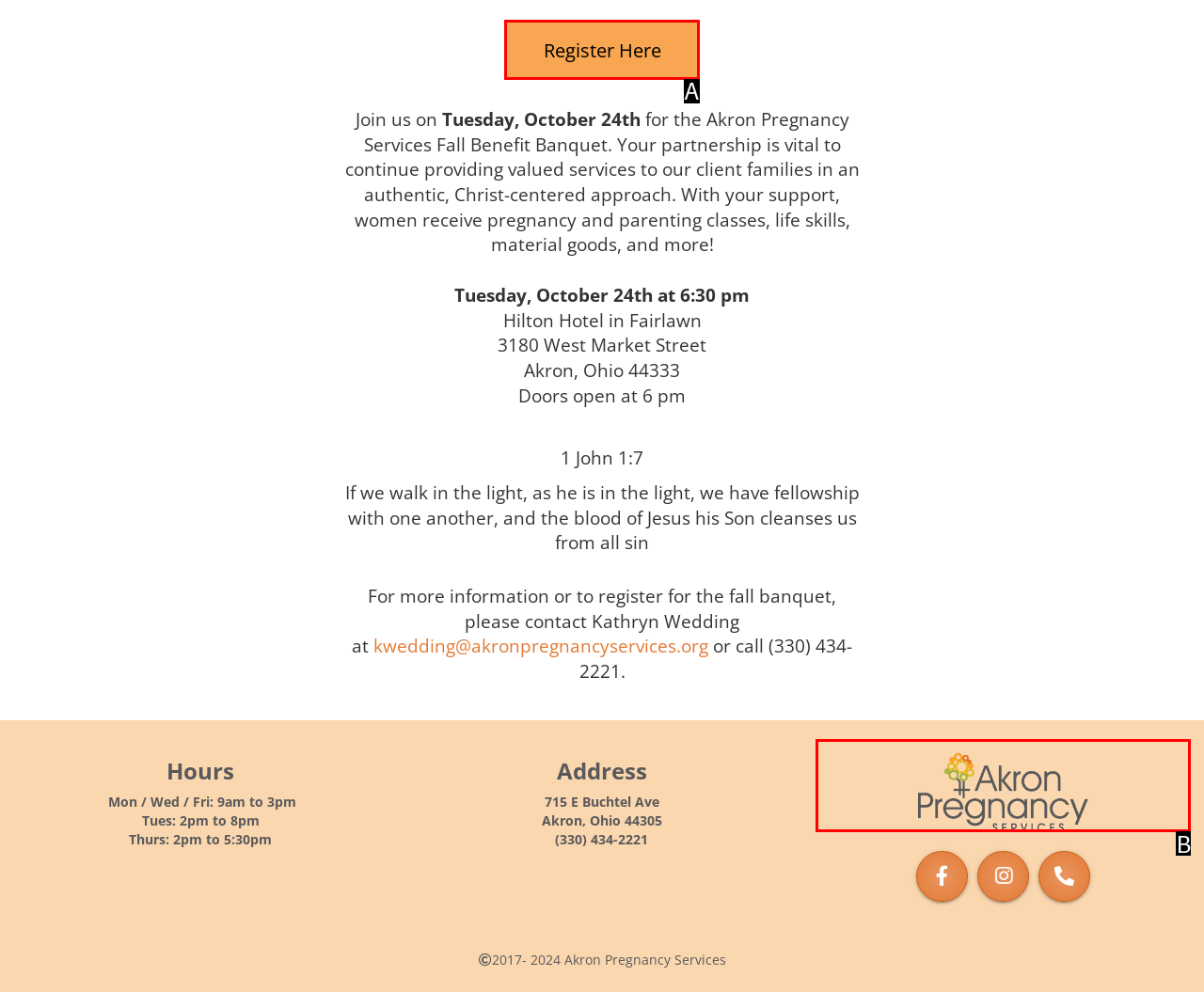Identify the UI element that best fits the description: Register Here
Respond with the letter representing the correct option.

A